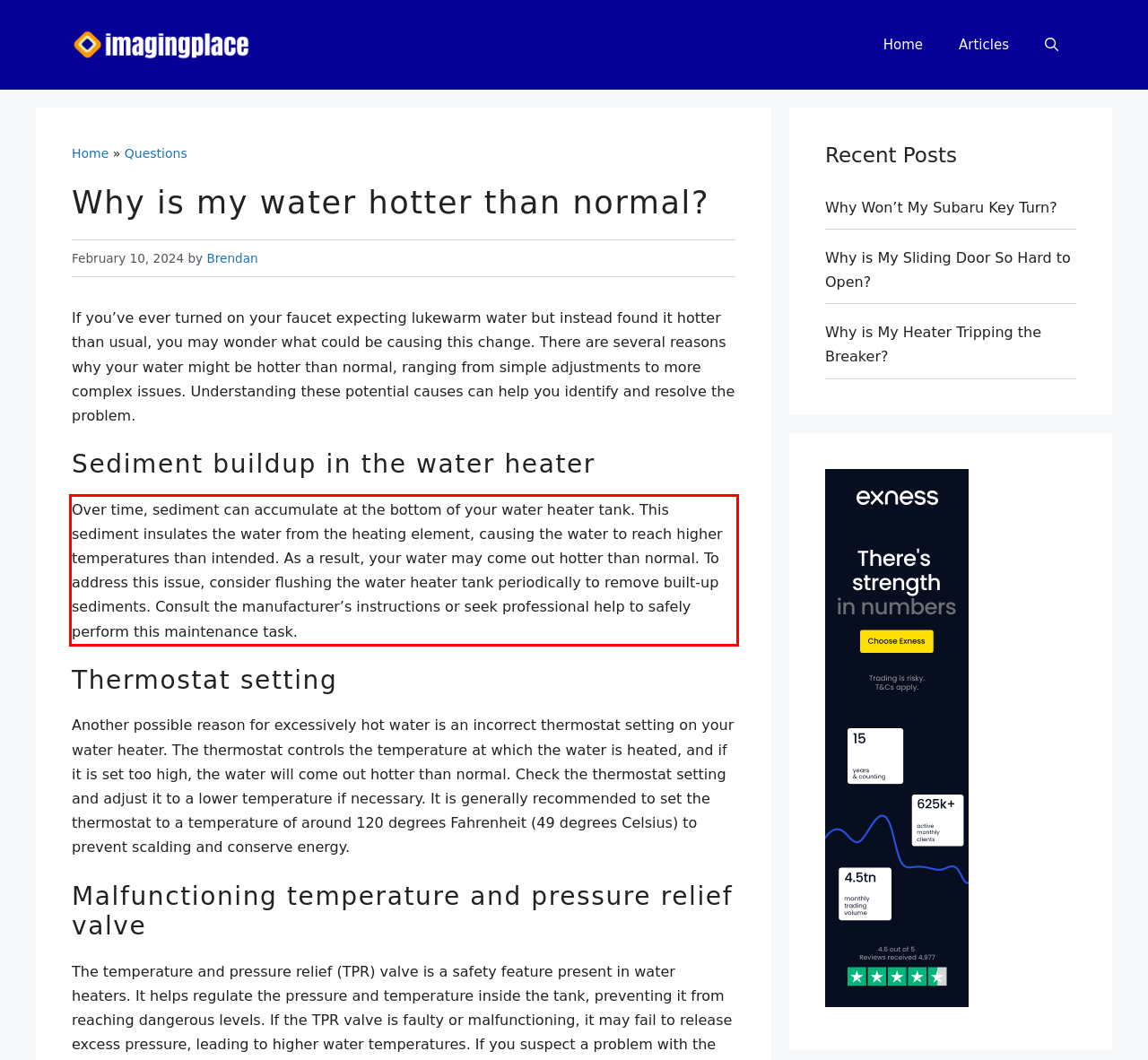Using the provided screenshot, read and generate the text content within the red-bordered area.

Over time, sediment can accumulate at the bottom of your water heater tank. This sediment insulates the water from the heating element, causing the water to reach higher temperatures than intended. As a result, your water may come out hotter than normal. To address this issue, consider flushing the water heater tank periodically to remove built-up sediments. Consult the manufacturer’s instructions or seek professional help to safely perform this maintenance task.